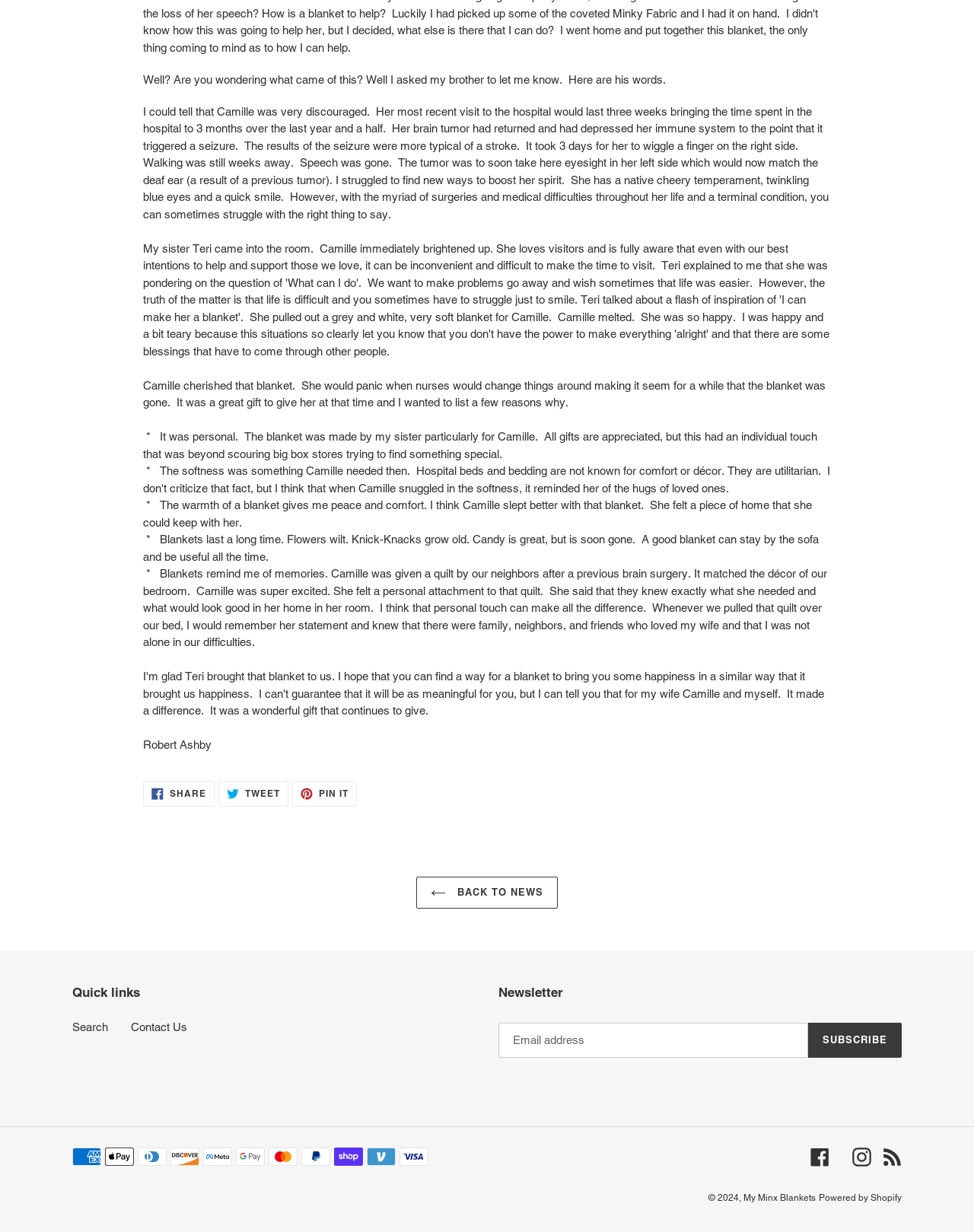Determine the bounding box coordinates of the UI element described by: "Powered by Shopify".

[0.841, 0.968, 0.926, 0.976]